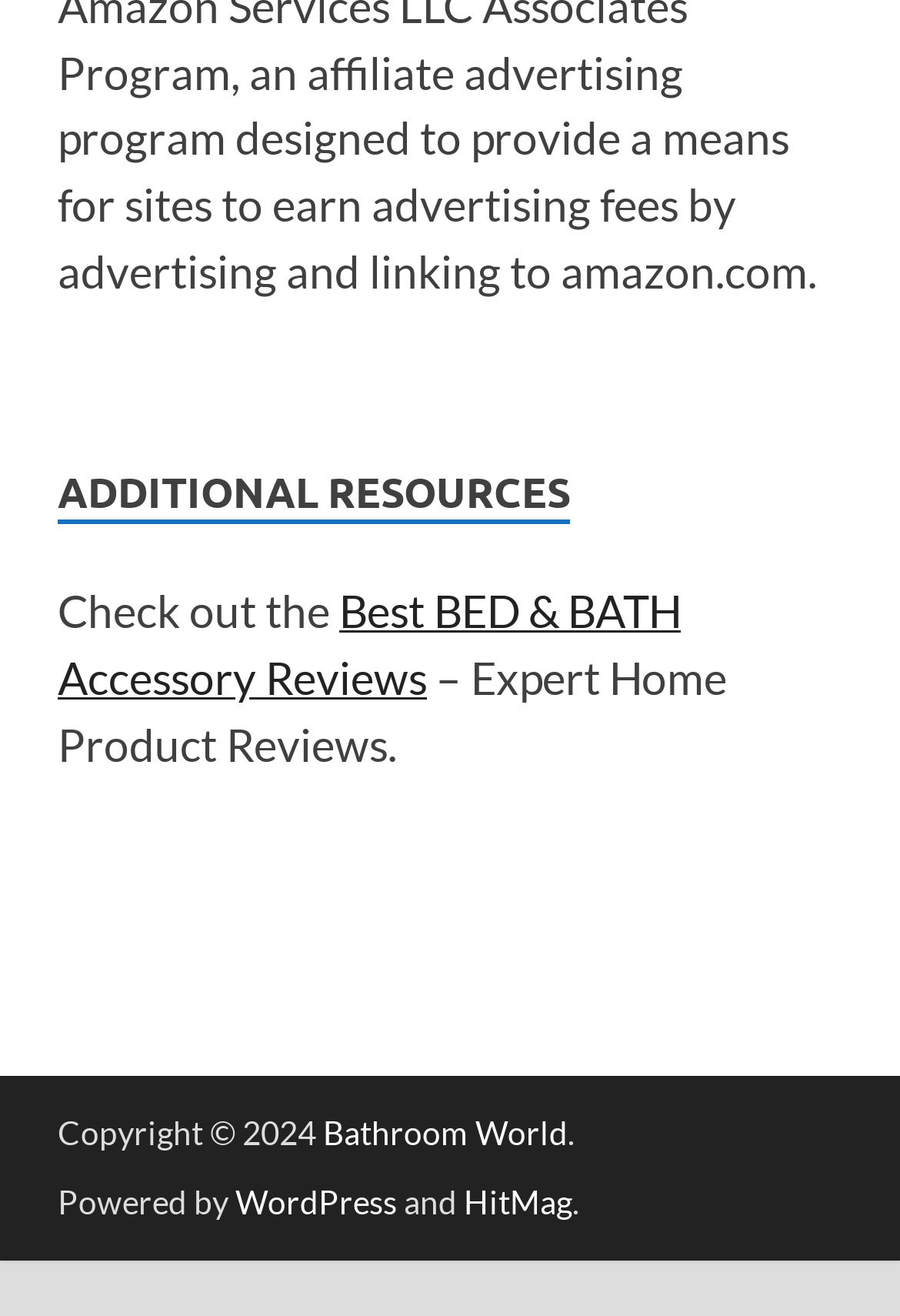What platform is the website powered by?
Please utilize the information in the image to give a detailed response to the question.

I found this information by looking at the footer section of the webpage, where it says 'Powered by WordPress and HitMag'.